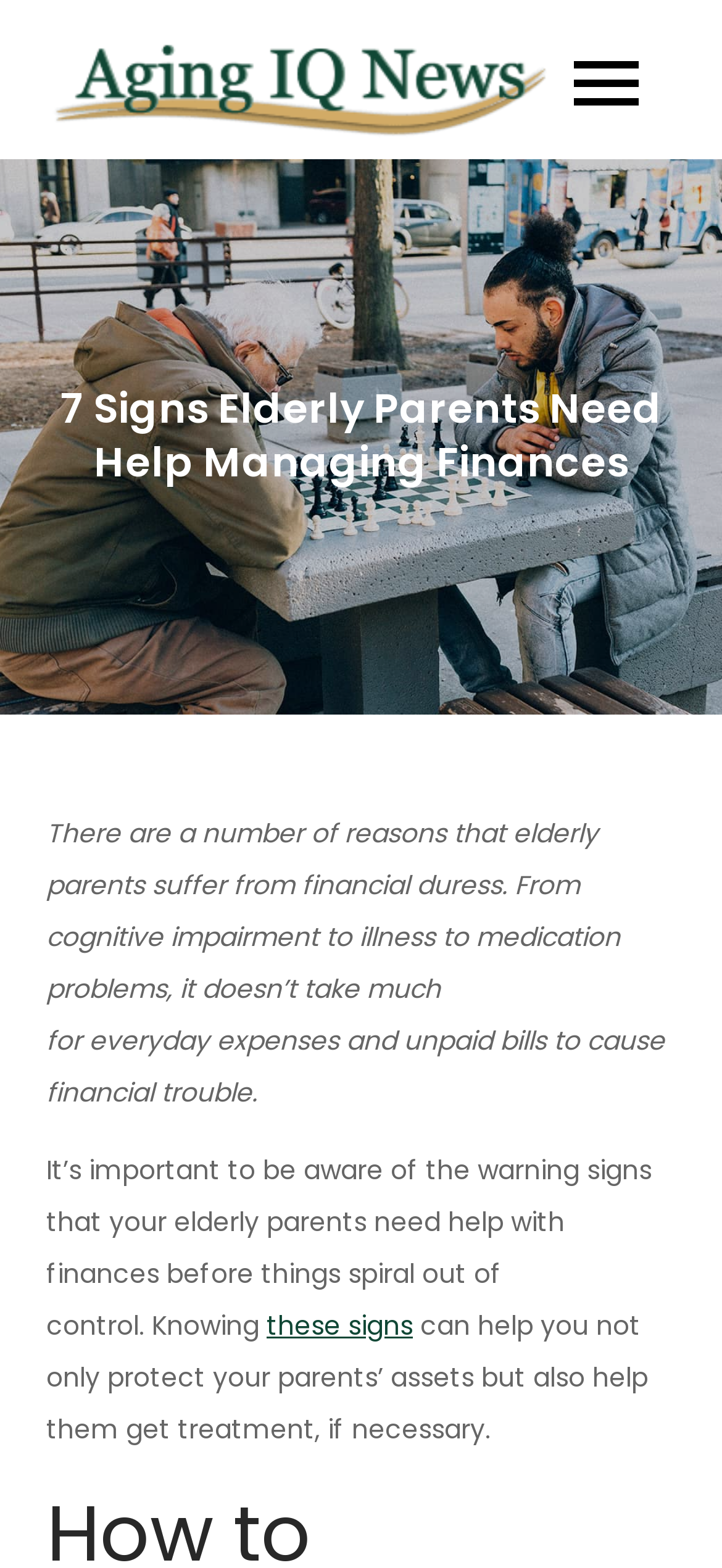Identify the bounding box for the UI element that is described as follows: "alt="Aging I.Q. News"".

[0.064, 0.01, 0.769, 0.091]